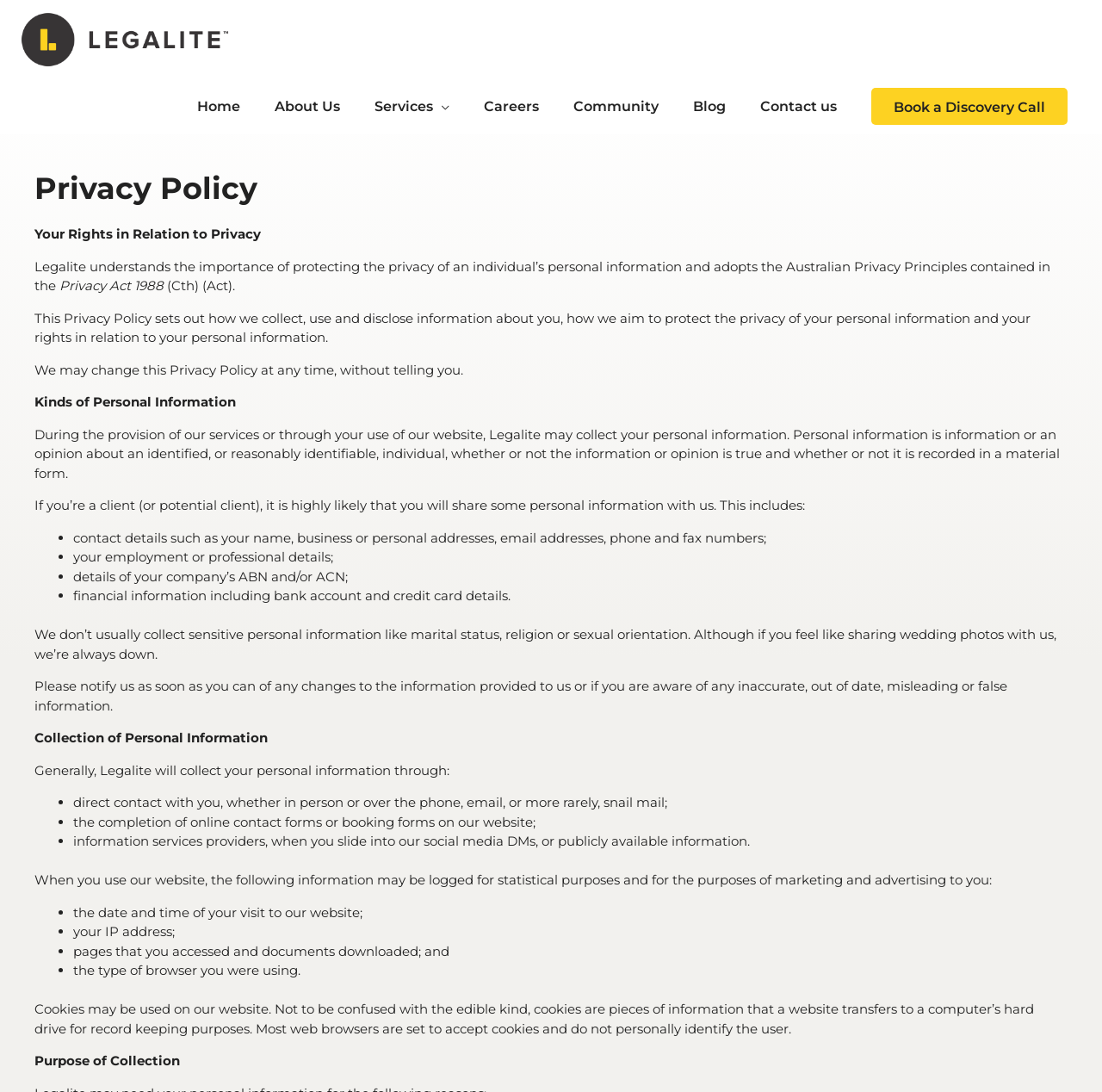Determine the bounding box coordinates of the clickable region to execute the instruction: "go to home page". The coordinates should be four float numbers between 0 and 1, denoted as [left, top, right, bottom].

None